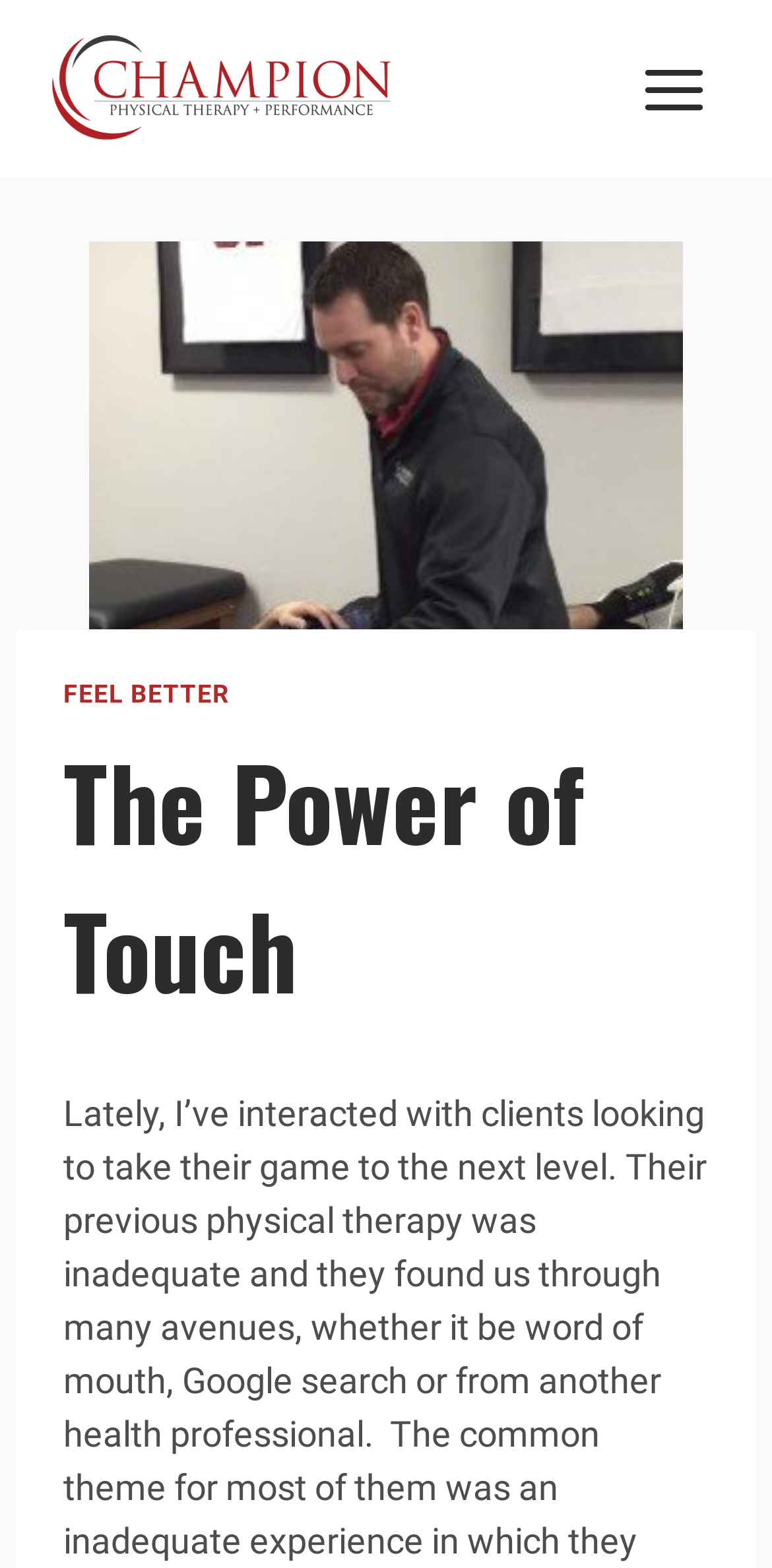Identify the bounding box for the UI element specified in this description: "Toggle Menu". The coordinates must be four float numbers between 0 and 1, formatted as [left, top, right, bottom].

[0.806, 0.028, 0.938, 0.086]